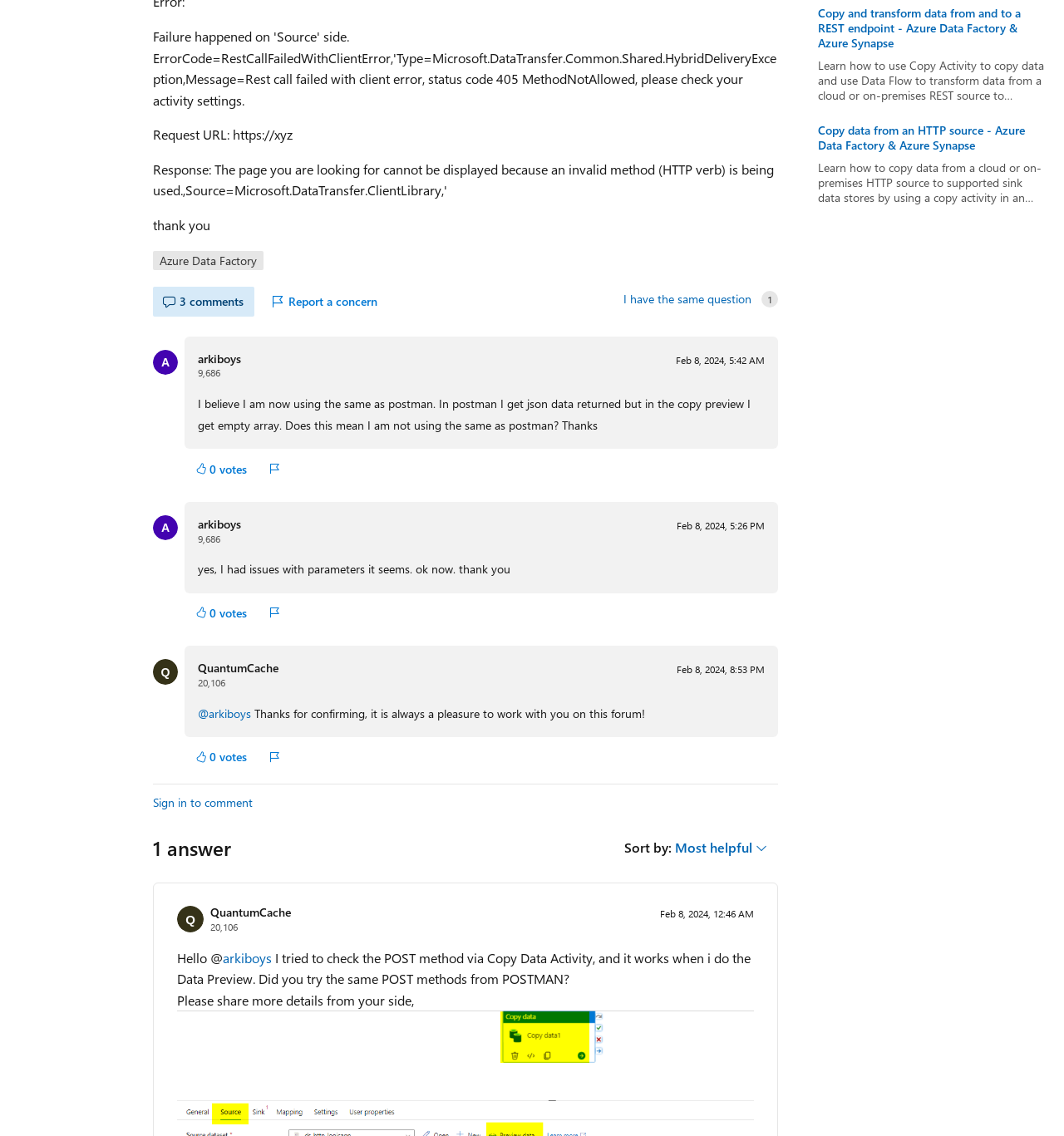Provide the bounding box coordinates in the format (top-left x, top-left y, bottom-right x, bottom-right y). All values are floating point numbers between 0 and 1. Determine the bounding box coordinate of the UI element described as: Facebook

None